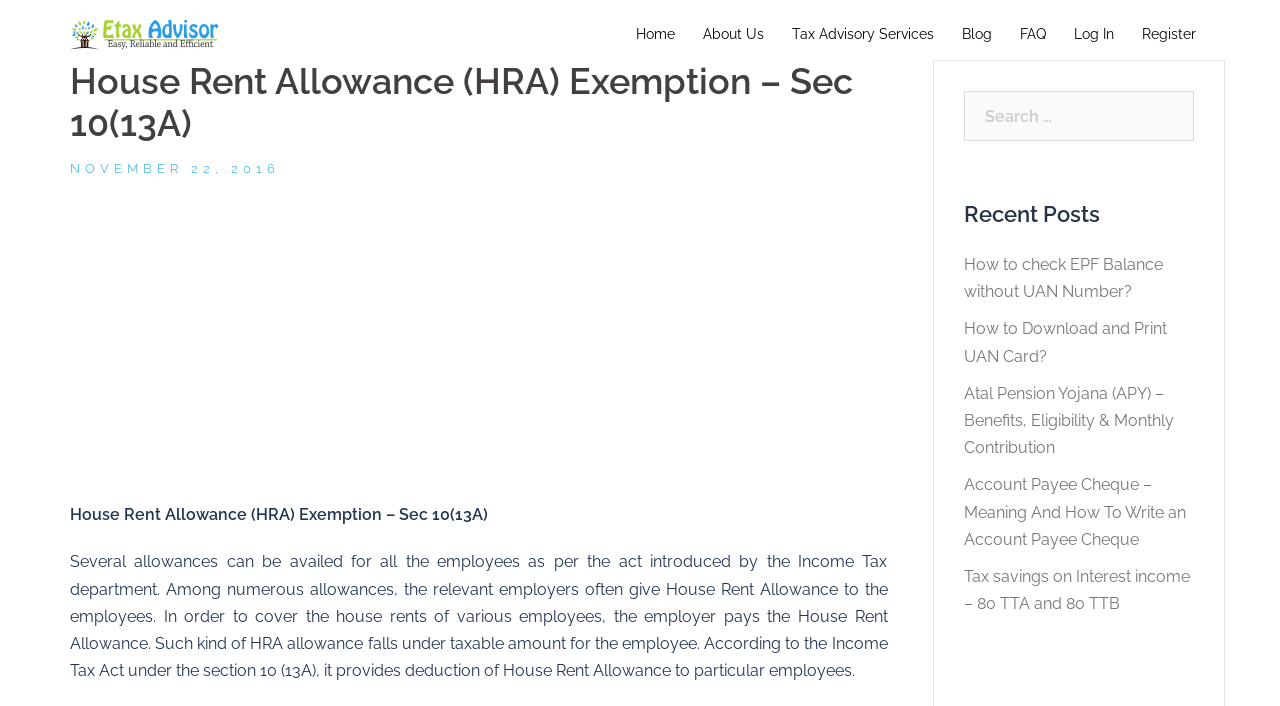Please locate the UI element described by "title="E-filing of Income Tax Return"" and provide its bounding box coordinates.

[0.055, 0.034, 0.17, 0.061]